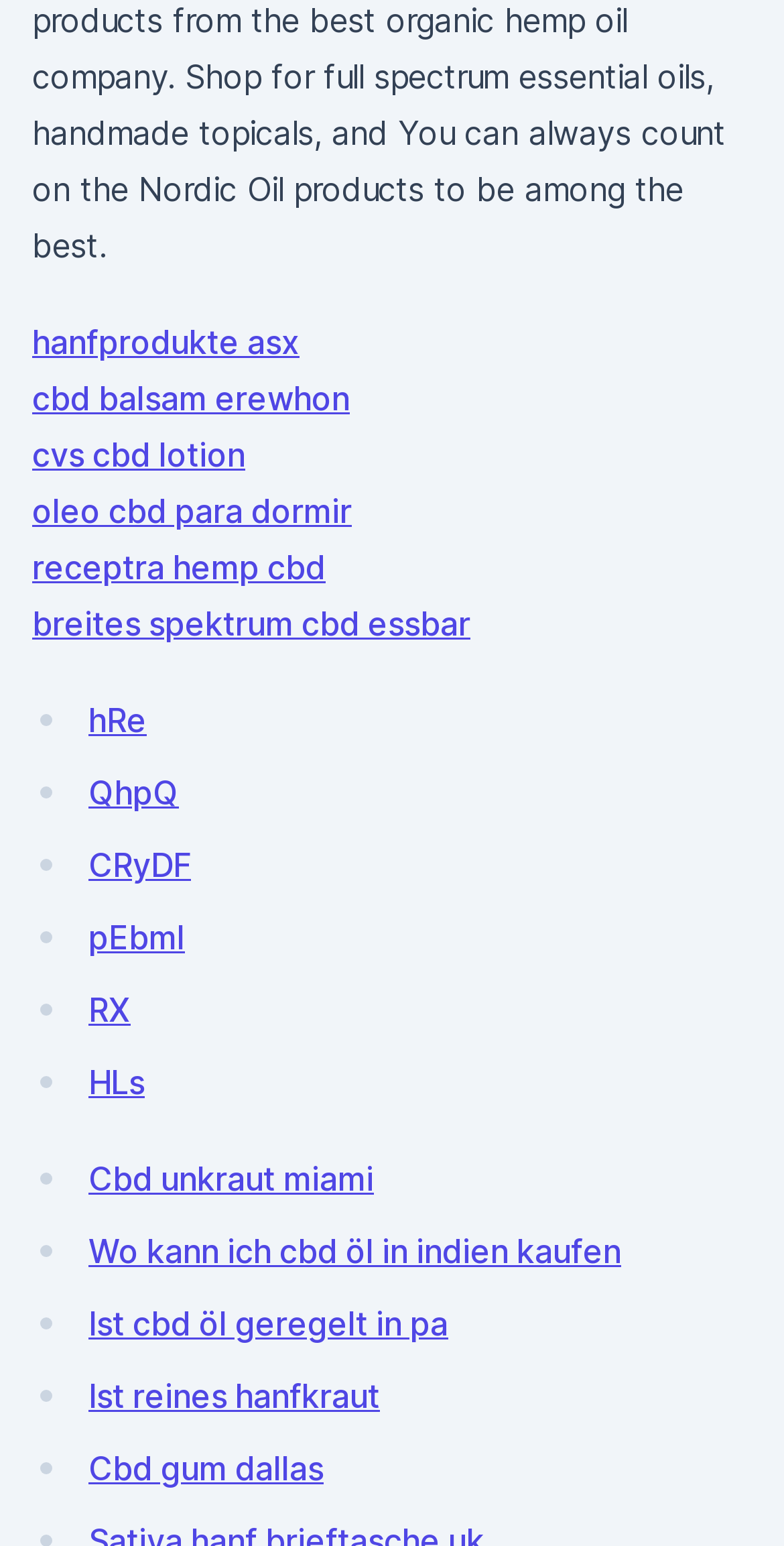Pinpoint the bounding box coordinates of the clickable area needed to execute the instruction: "go to Cbd unkraut miami link". The coordinates should be specified as four float numbers between 0 and 1, i.e., [left, top, right, bottom].

[0.113, 0.749, 0.477, 0.775]